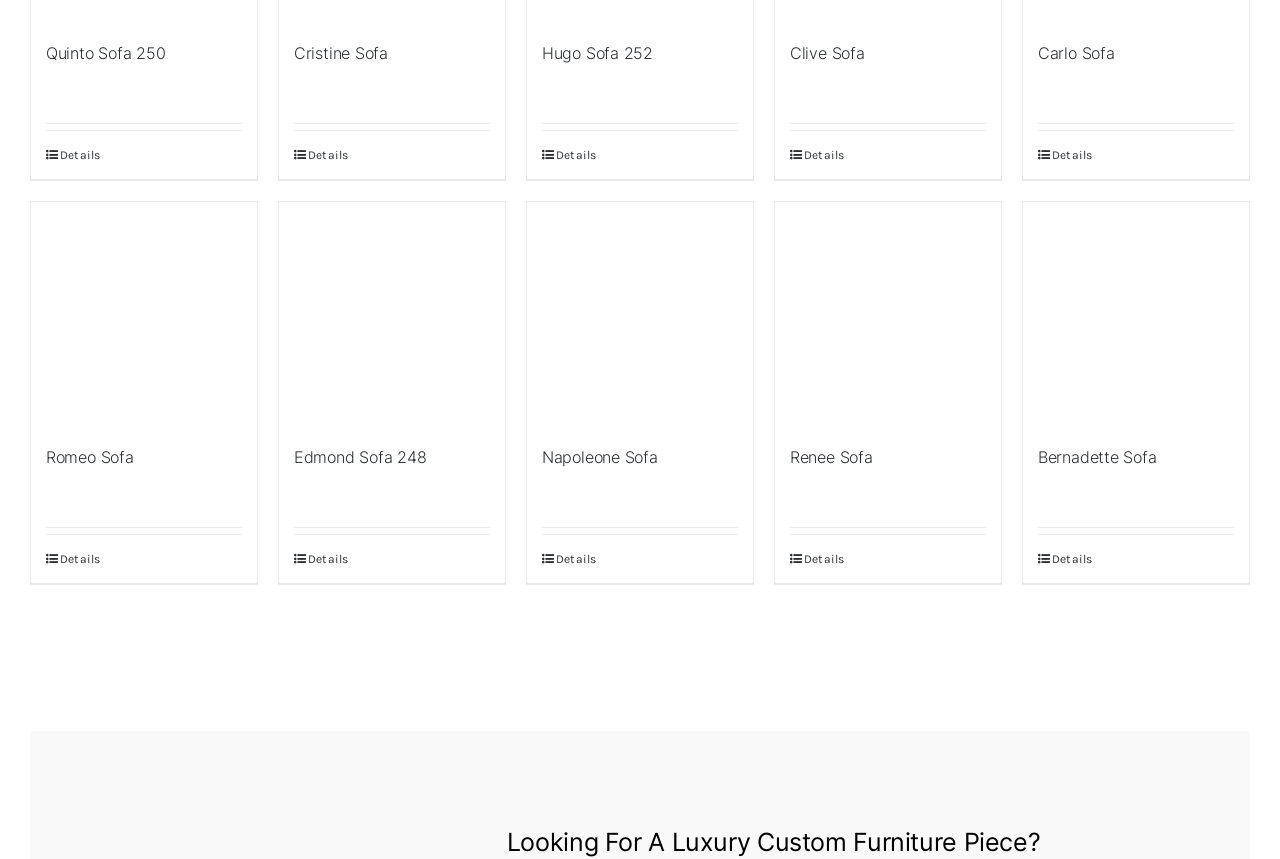Use a single word or phrase to answer the question: 
What is the position of the 'Romeo Sofa' link?

Top-left